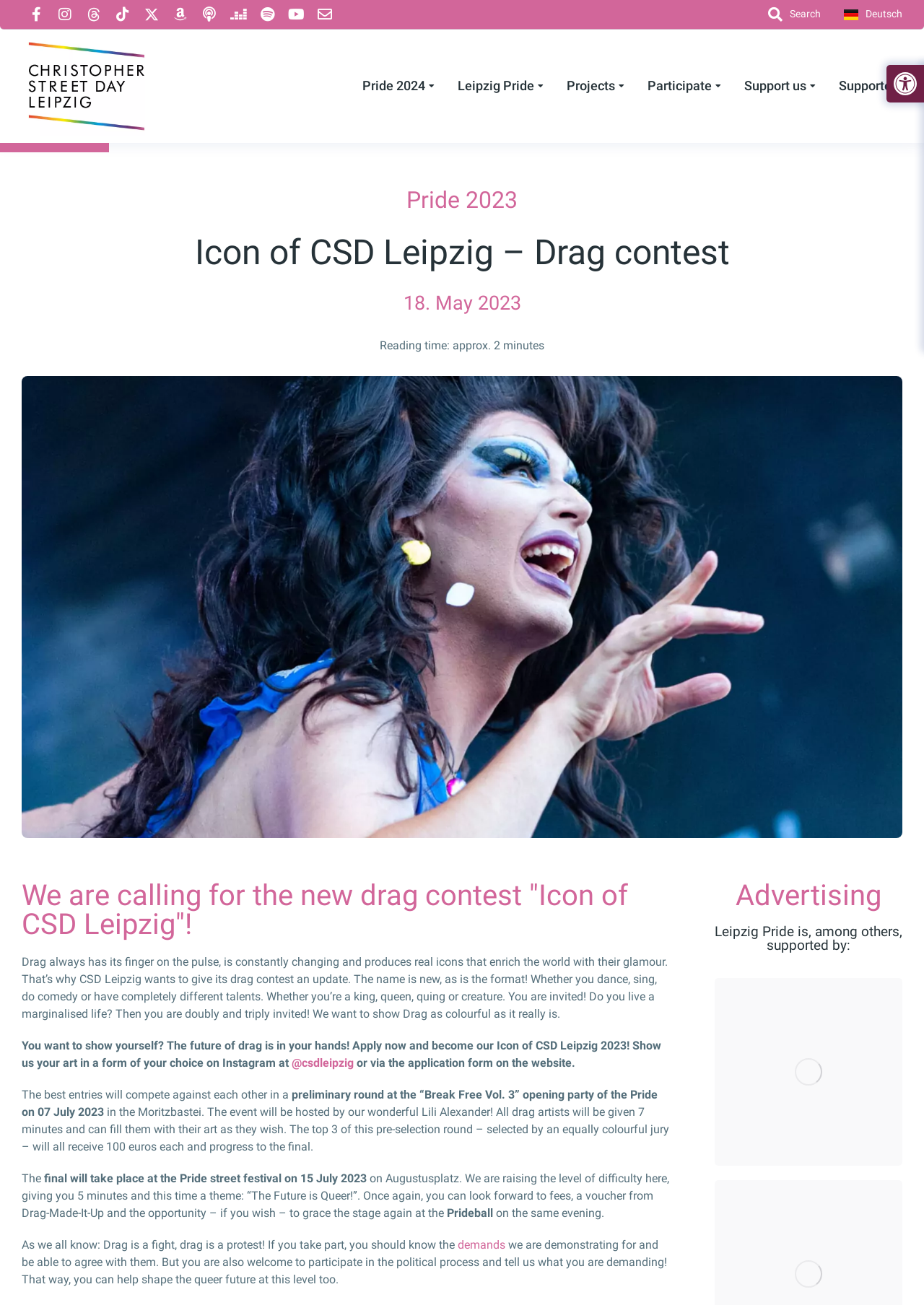Please locate the bounding box coordinates of the element that needs to be clicked to achieve the following instruction: "Follow us on Facebook". The coordinates should be four float numbers between 0 and 1, i.e., [left, top, right, bottom].

[0.023, 0.0, 0.055, 0.022]